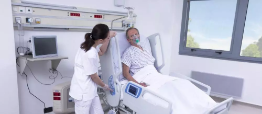Provide a brief response to the question below using one word or phrase:
What is visible in the background?

Medical equipment